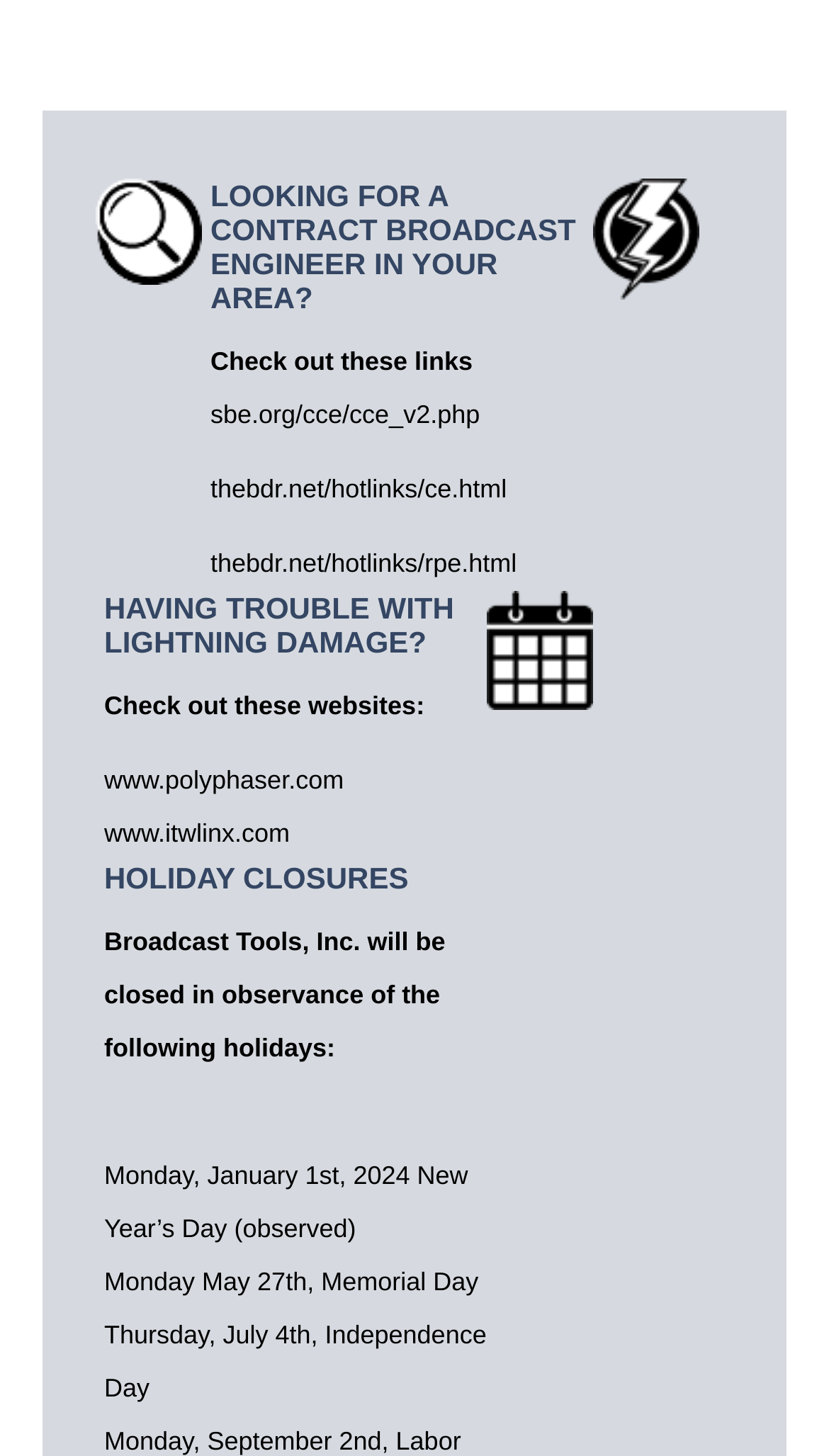How many links are provided for contract broadcast engineers?
Please provide a single word or phrase based on the screenshot.

3